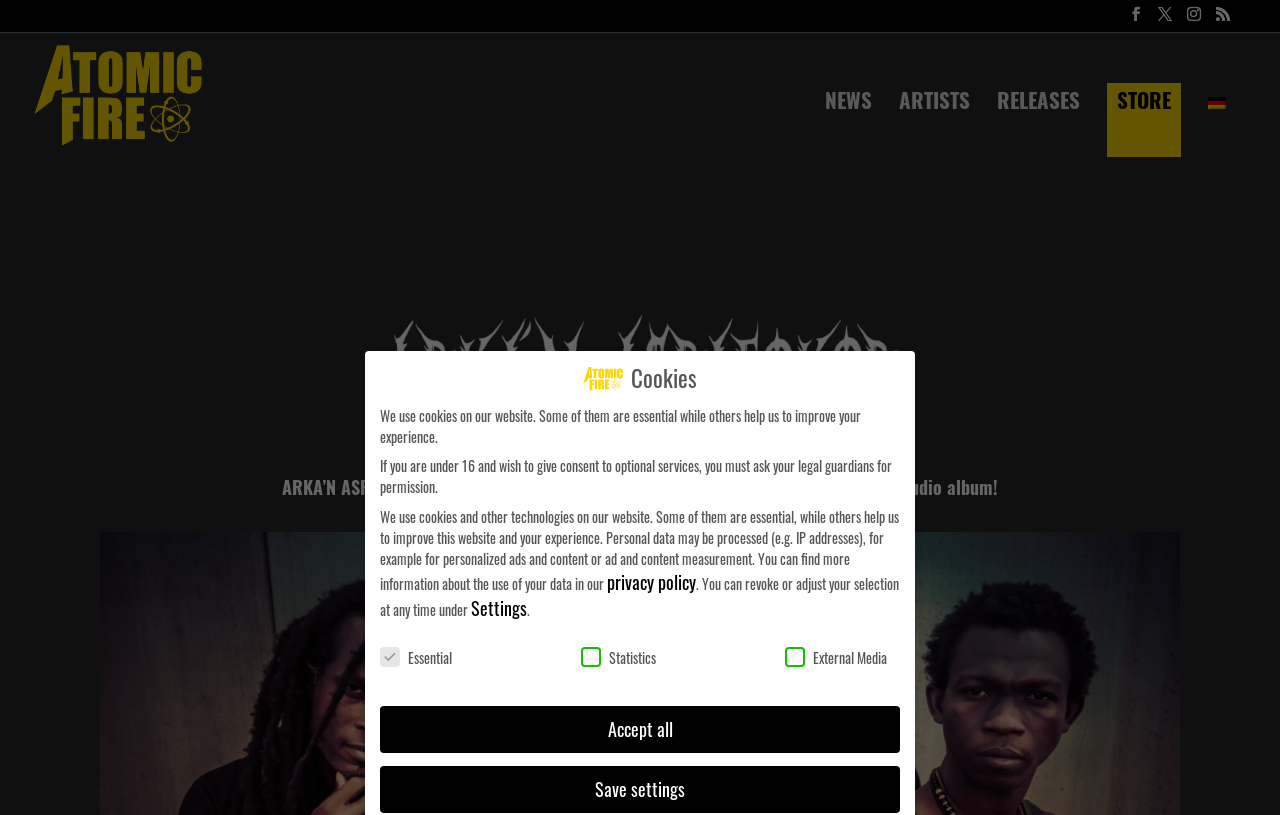Kindly respond to the following question with a single word or a brief phrase: 
How many social media links are at the top right?

4